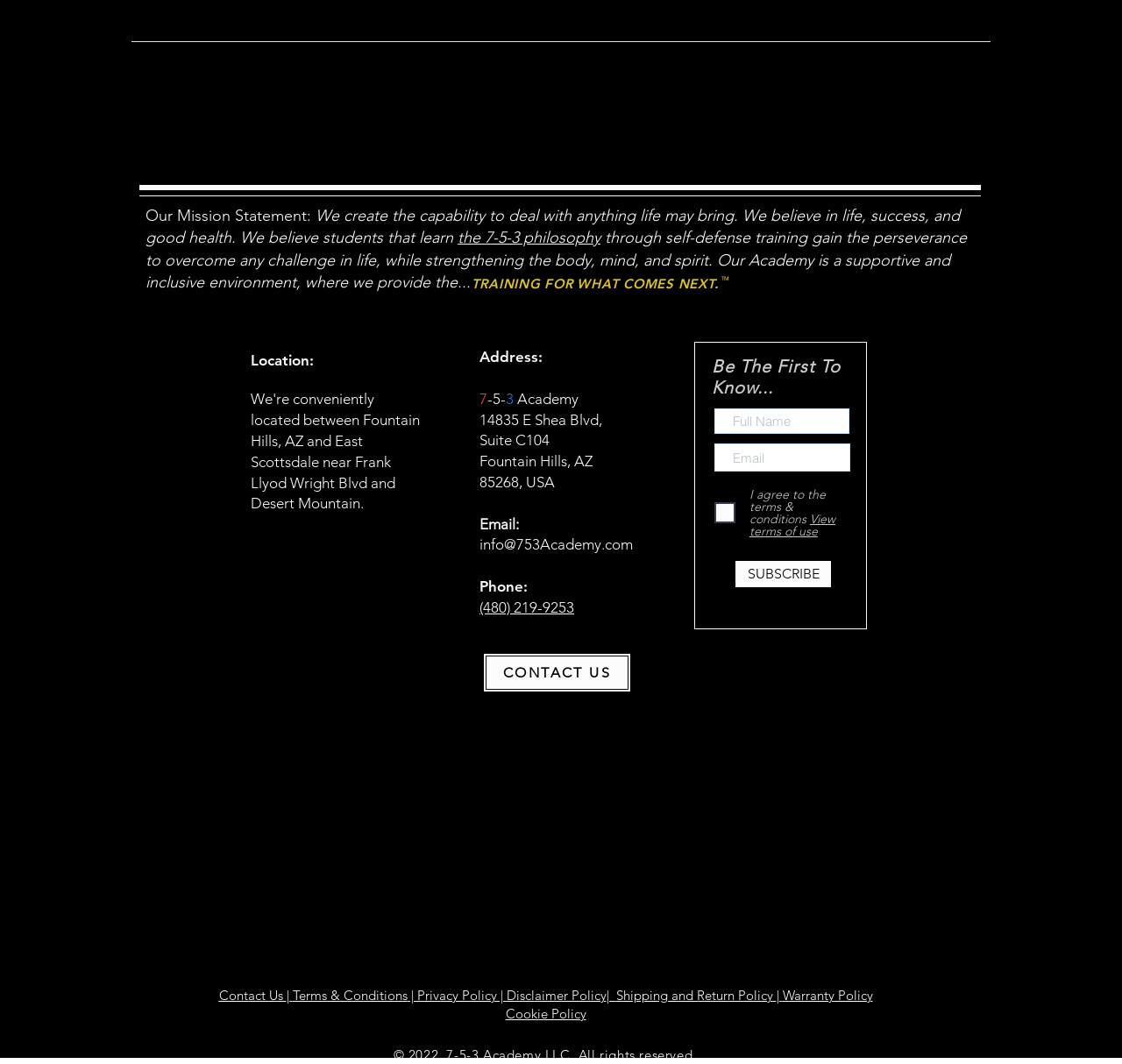What is the purpose of the 'SUBSCRIBE' button?
Provide a detailed answer to the question, using the image to inform your response.

The 'SUBSCRIBE' button is located next to a form that asks for the user's full name and email address, and has a checkbox for agreeing to the terms and conditions. This suggests that the purpose of the 'SUBSCRIBE' button is to receive updates or newsletters from the academy.